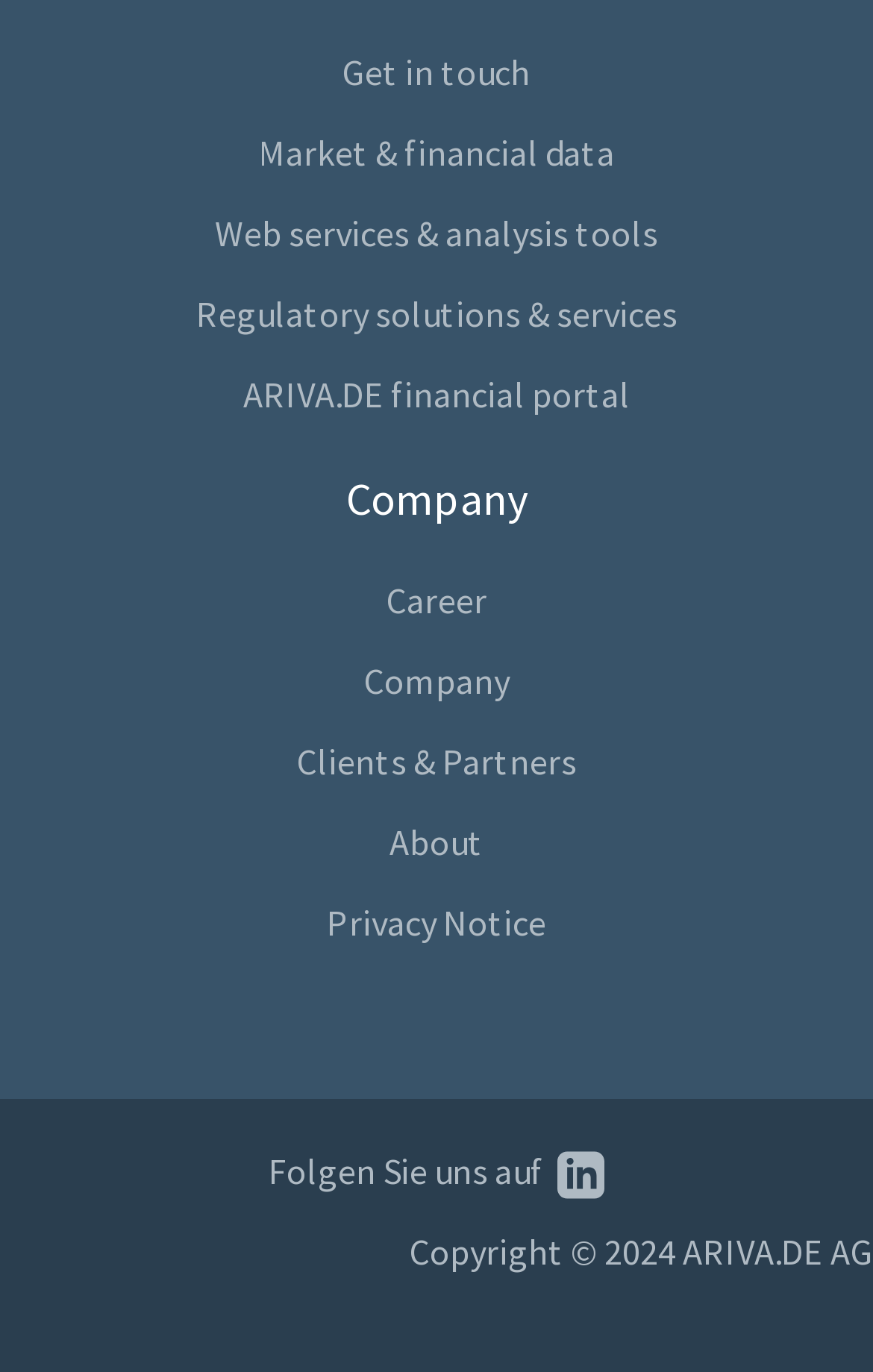Find the bounding box coordinates of the clickable element required to execute the following instruction: "Follow the company on social media". Provide the coordinates as four float numbers between 0 and 1, i.e., [left, top, right, bottom].

[0.308, 0.837, 0.692, 0.869]